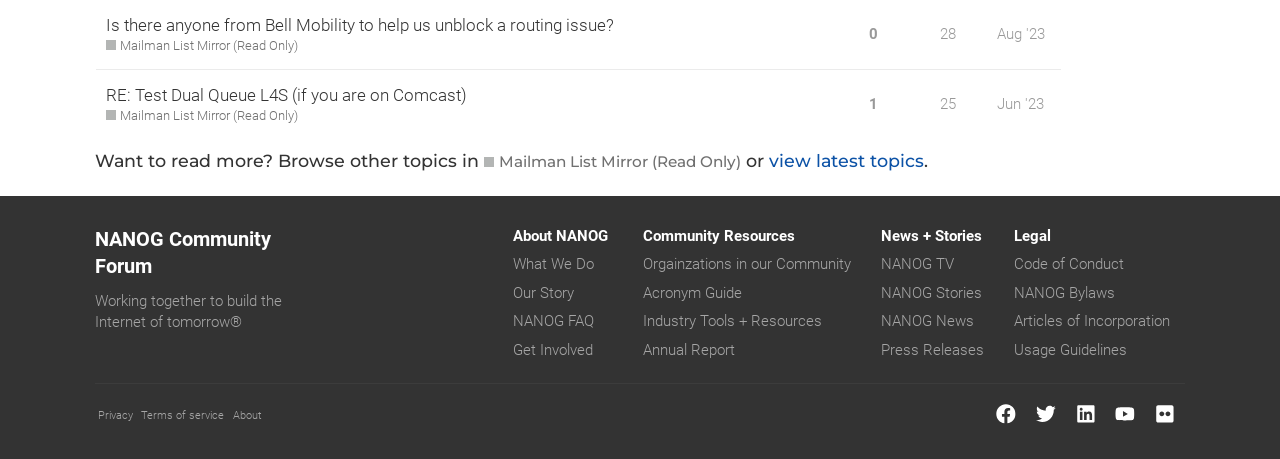Please answer the following question as detailed as possible based on the image: 
What is the category of the topic 'RE: Test Dual Queue L4S (if you are on Comcast)'?

I found the answer by looking at the link element with the text 'Mailman List Mirror (Read Only)' in the gridcell element that contains the topic title 'RE: Test Dual Queue L4S (if you are on Comcast)'.